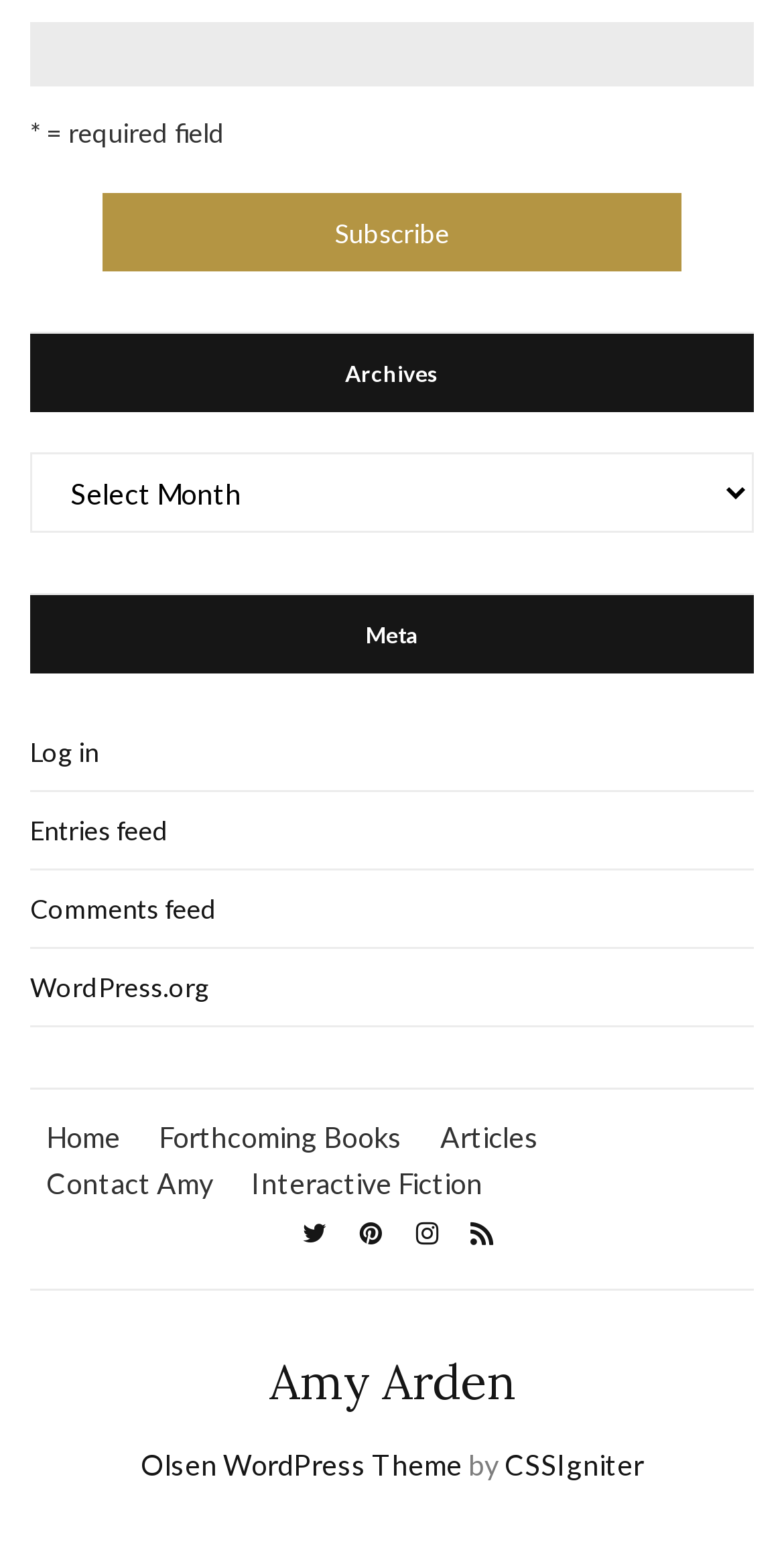Locate the bounding box coordinates of the area to click to fulfill this instruction: "Enter last name". The bounding box should be presented as four float numbers between 0 and 1, in the order [left, top, right, bottom].

[0.038, 0.014, 0.962, 0.055]